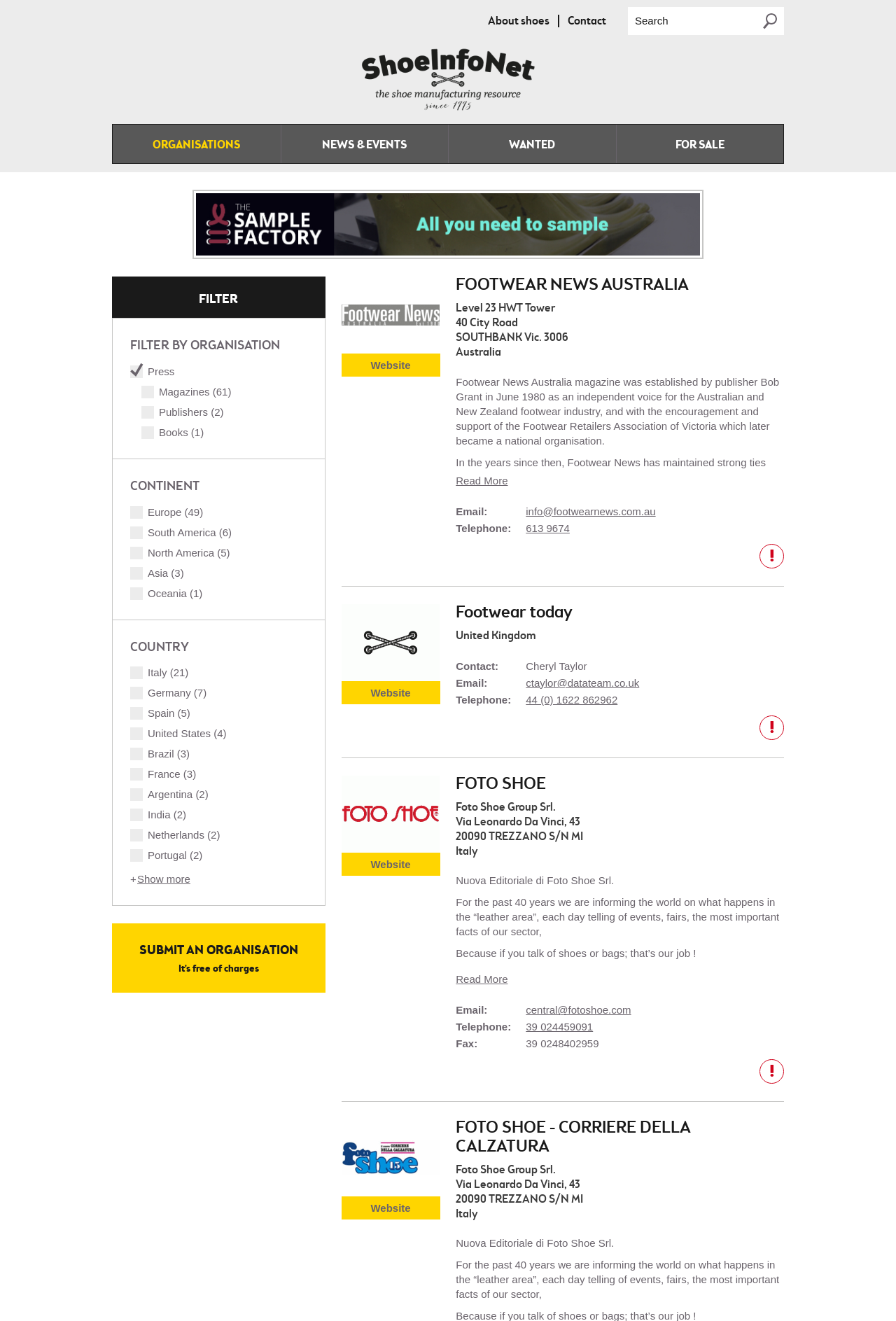Can you show the bounding box coordinates of the region to click on to complete the task described in the instruction: "Read the article about What to Look for When Choosing an Online Casino"?

None